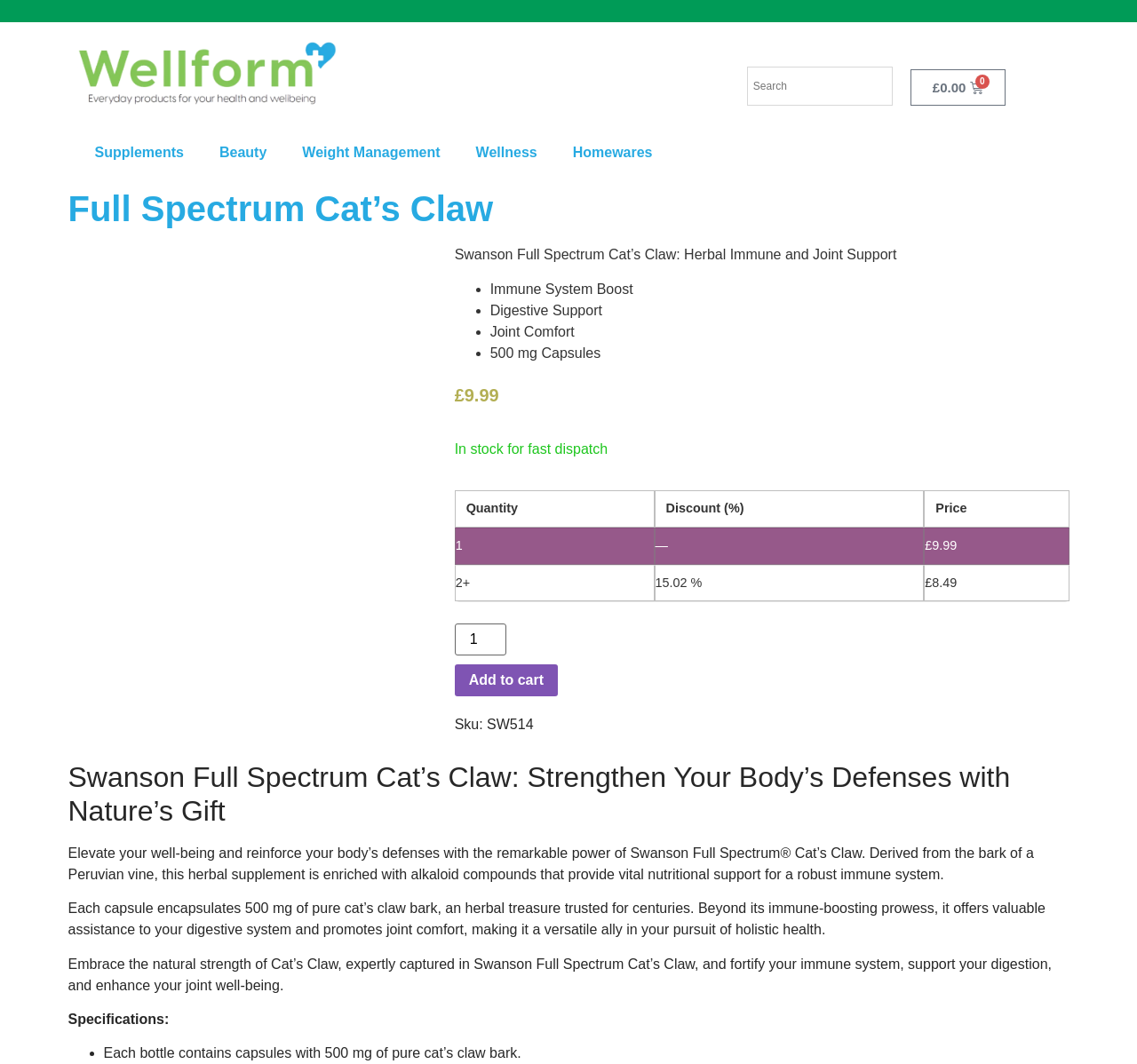Please mark the clickable region by giving the bounding box coordinates needed to complete this instruction: "Add to cart".

[0.4, 0.625, 0.491, 0.654]